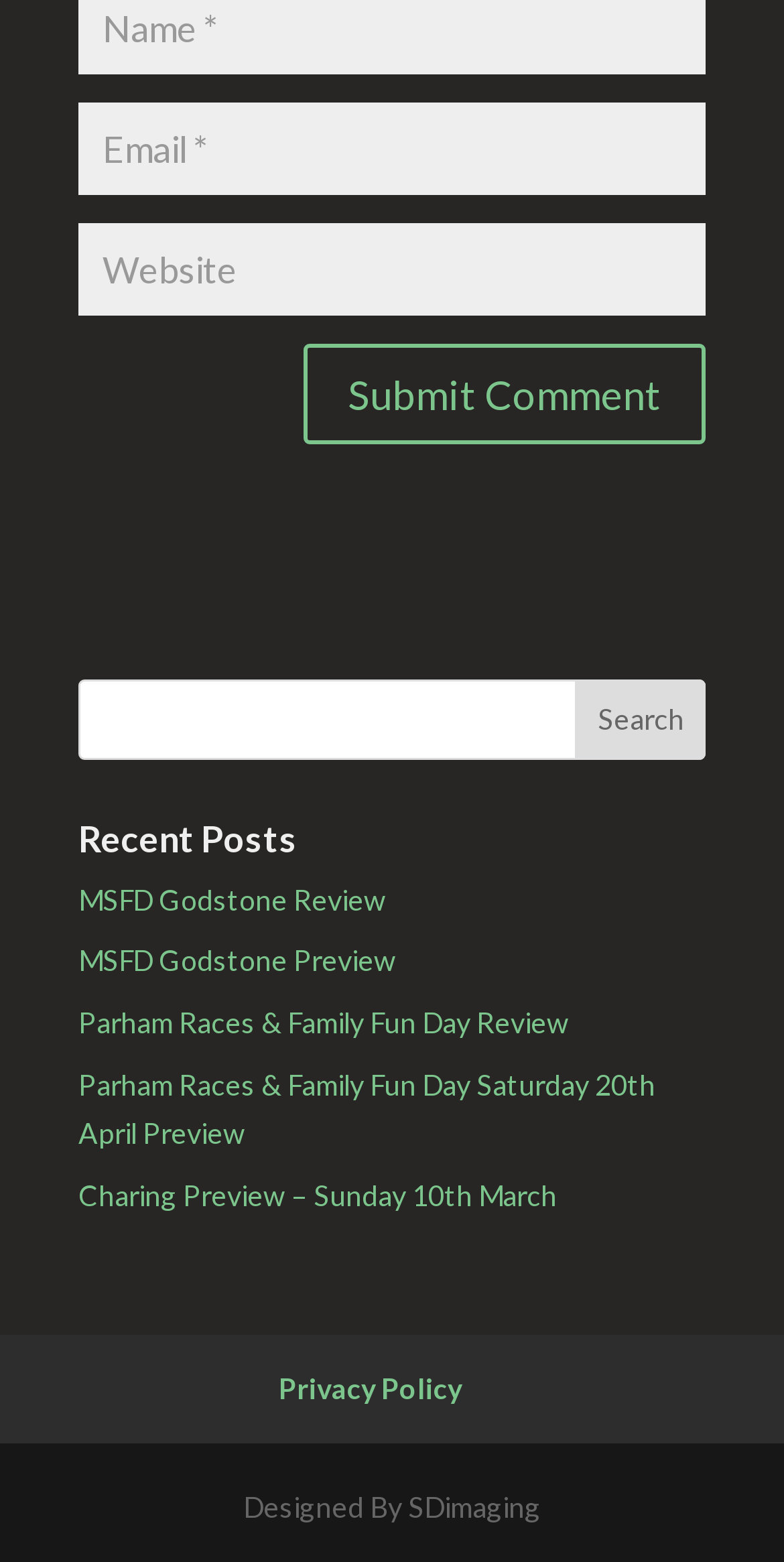What is the function of the button below the search textbox?
Look at the webpage screenshot and answer the question with a detailed explanation.

The button is located below the search textbox and has the text 'Search', suggesting that it is used to initiate a search query based on the input in the textbox.